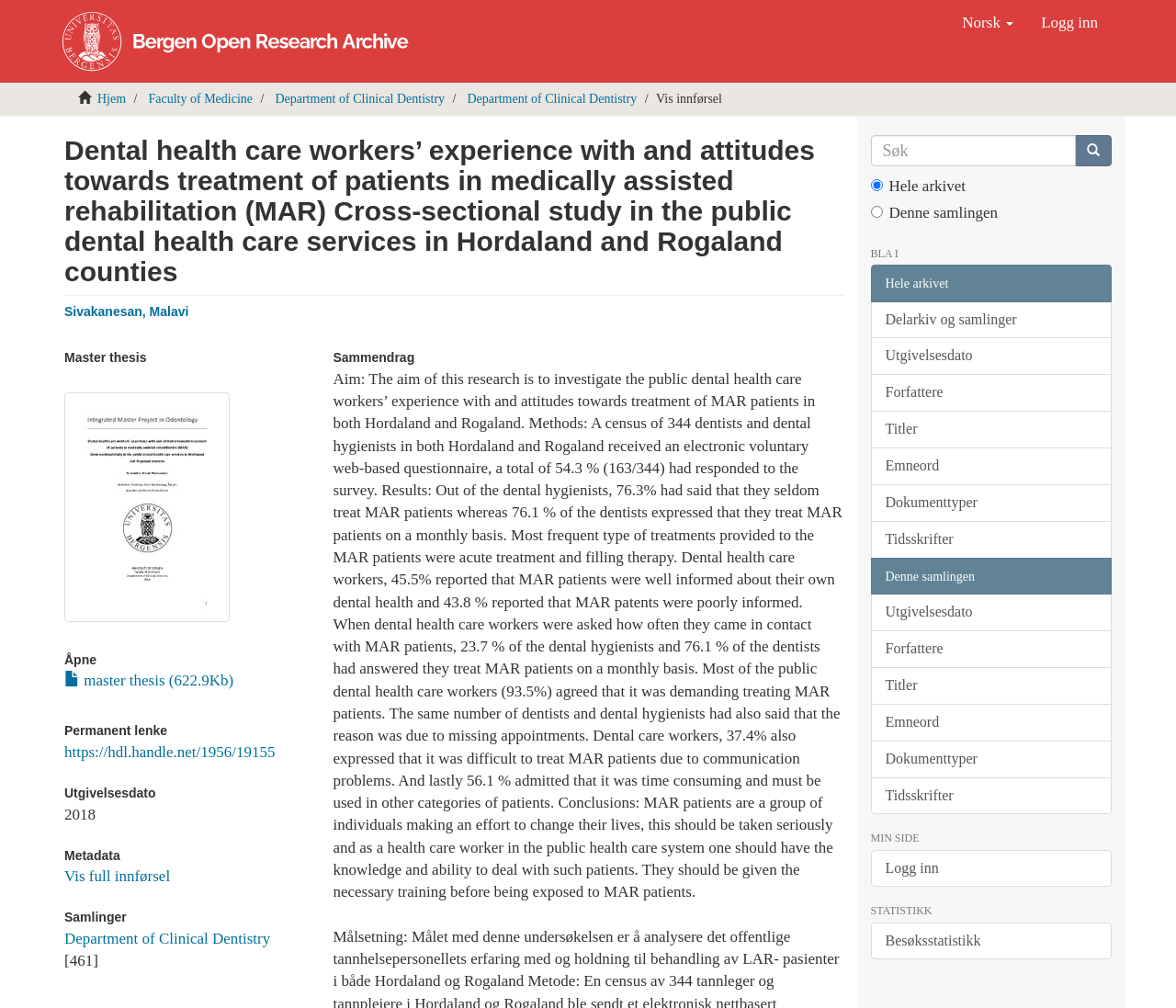Please identify the bounding box coordinates of the clickable area that will fulfill the following instruction: "Search in the search box". The coordinates should be in the format of four float numbers between 0 and 1, i.e., [left, top, right, bottom].

[0.74, 0.134, 0.915, 0.165]